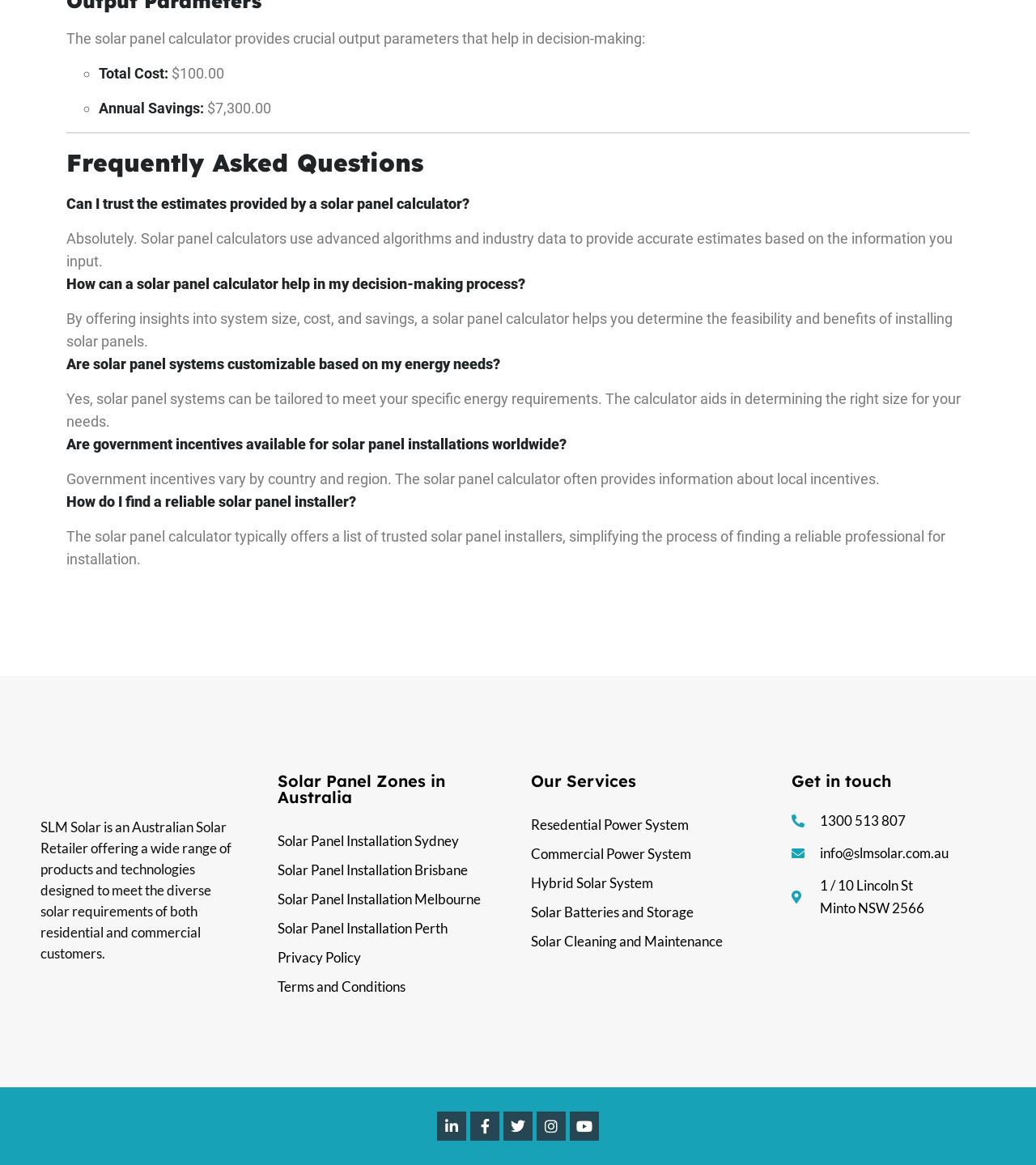Provide a brief response to the question below using a single word or phrase: 
How can I contact SLM Solar?

Phone or email